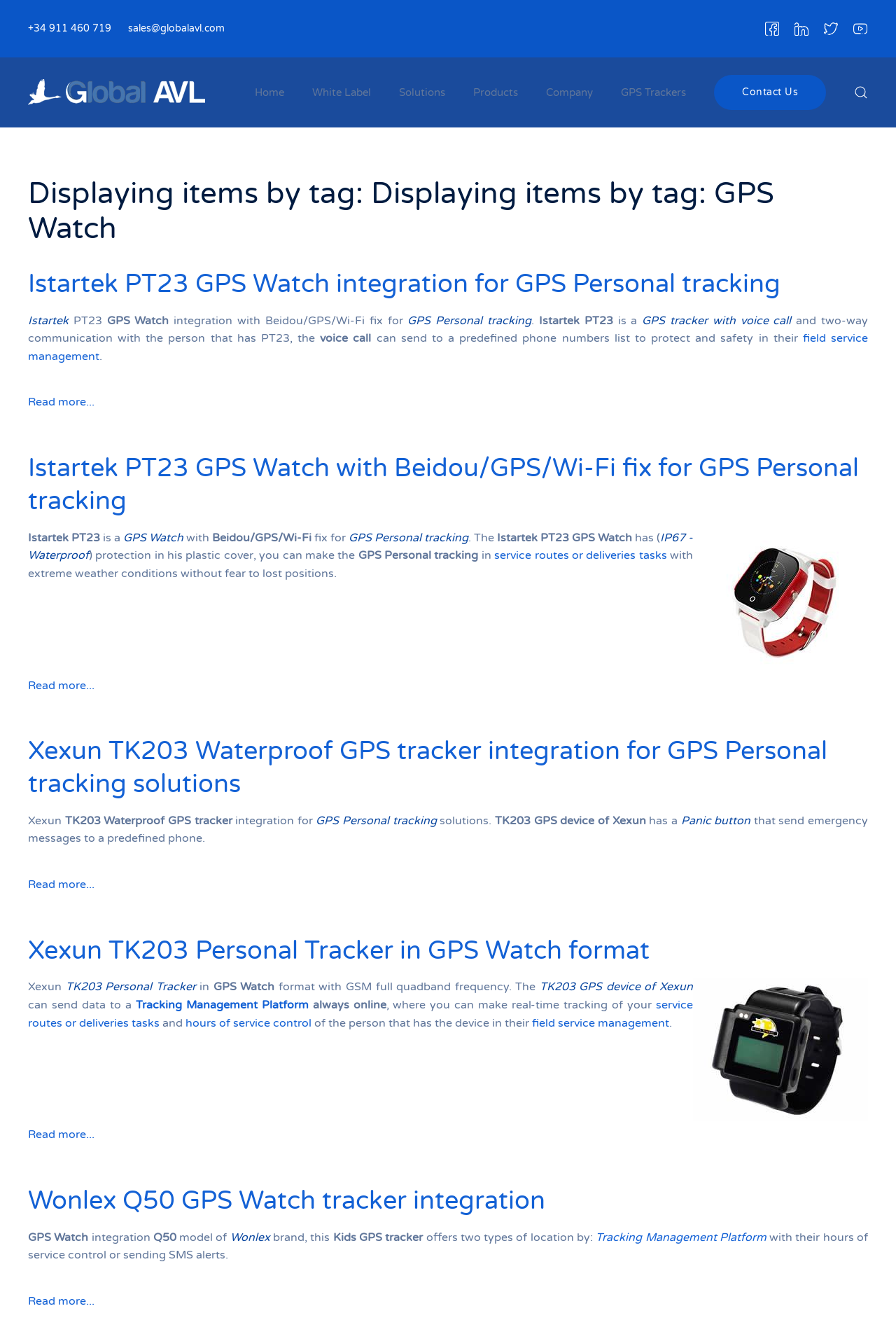Please provide the main heading of the webpage content.

Displaying items by tag: Displaying items by tag: GPS Watch